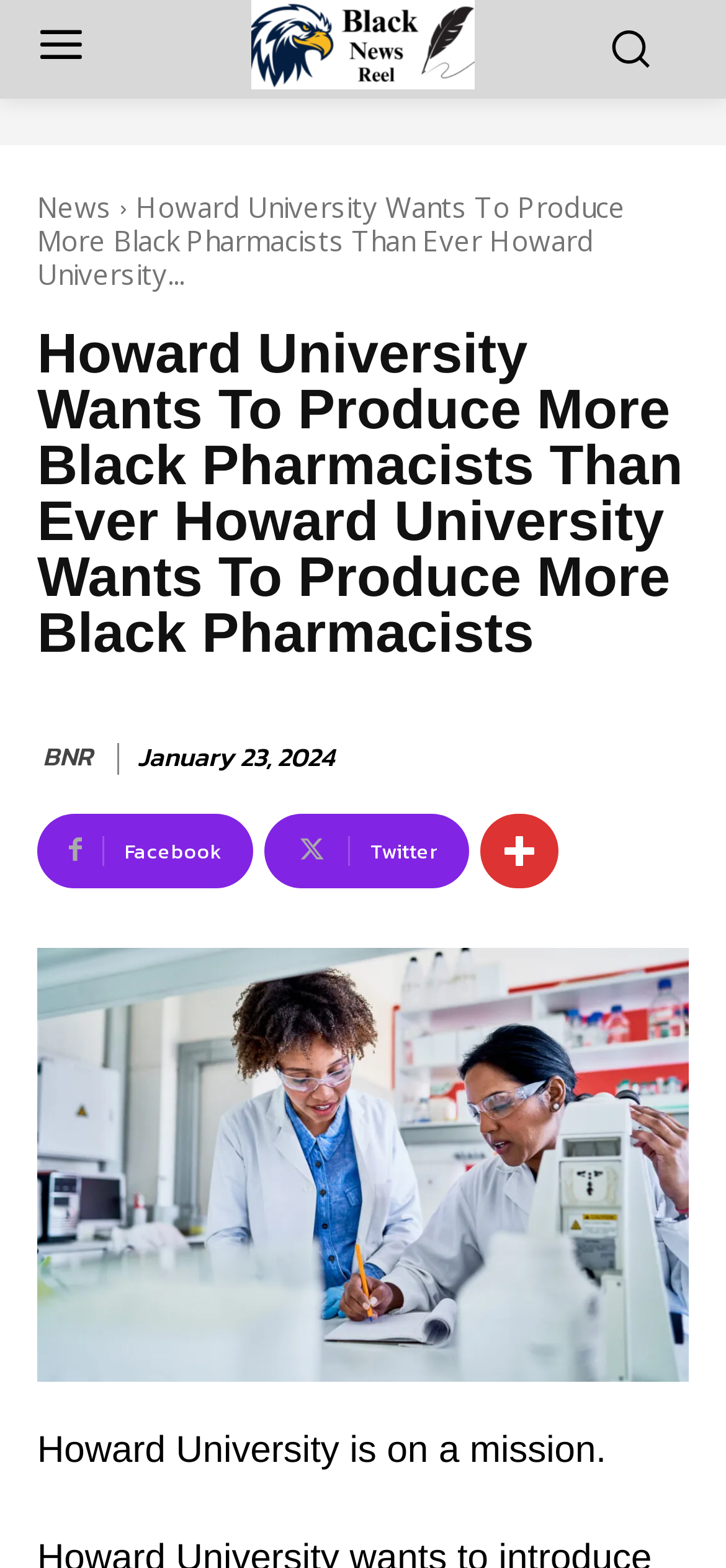Provide a one-word or brief phrase answer to the question:
What is the mission of Howard University?

To produce more Black pharmacists